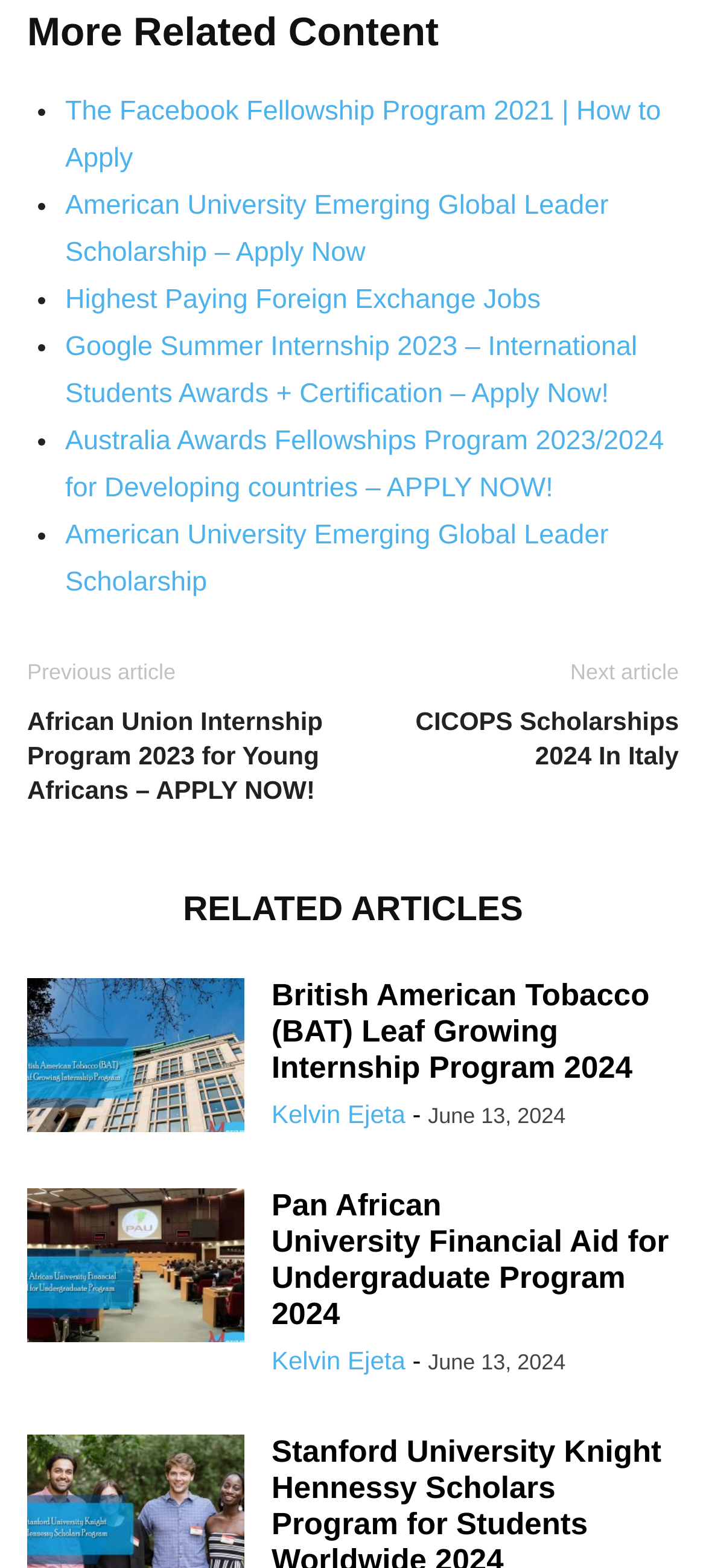Please provide the bounding box coordinate of the region that matches the element description: CICOPS Scholarships 2024 In Italy. Coordinates should be in the format (top-left x, top-left y, bottom-right x, bottom-right y) and all values should be between 0 and 1.

[0.526, 0.449, 0.962, 0.493]